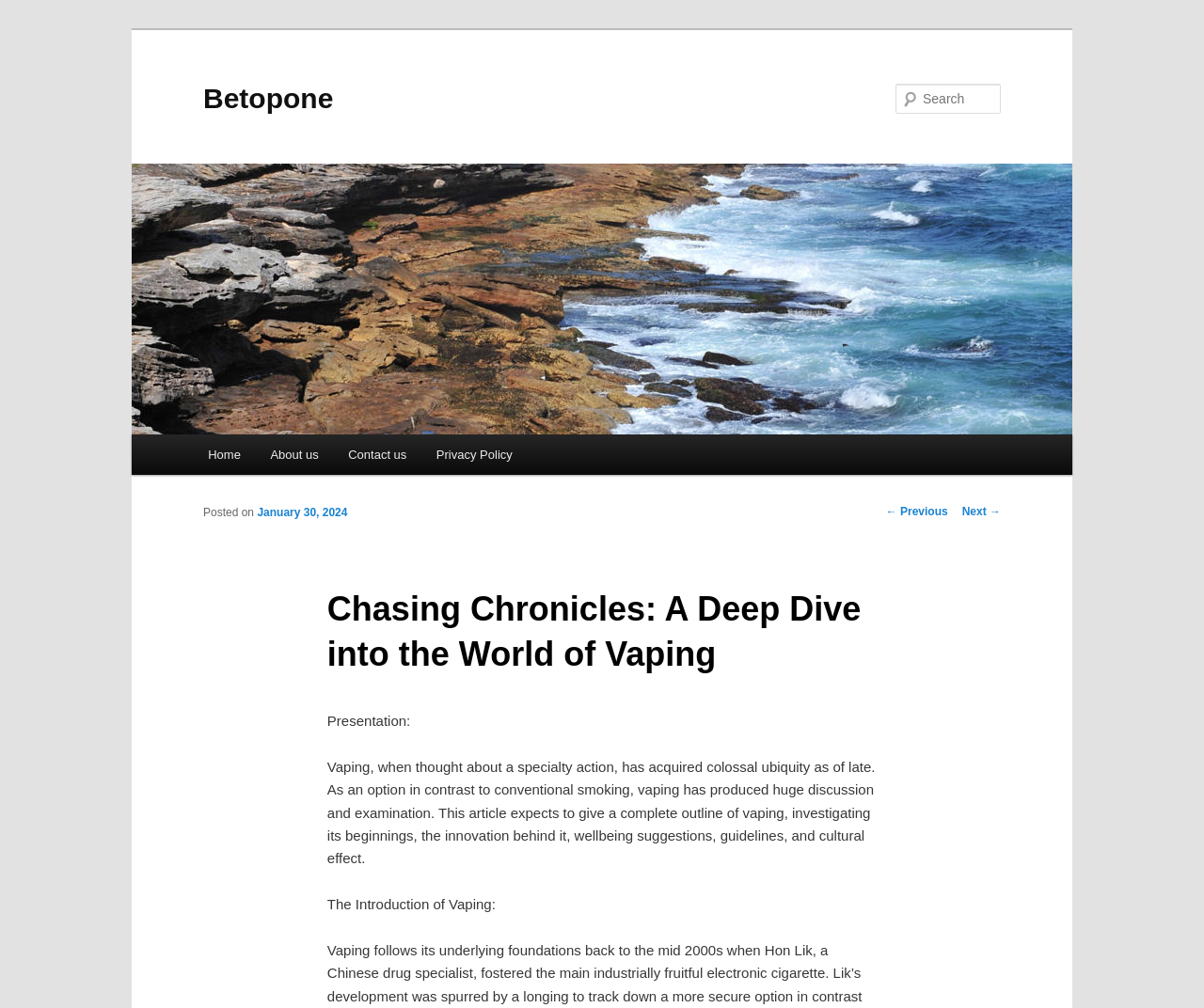Please reply to the following question with a single word or a short phrase:
What is the main topic of the article?

Vaping